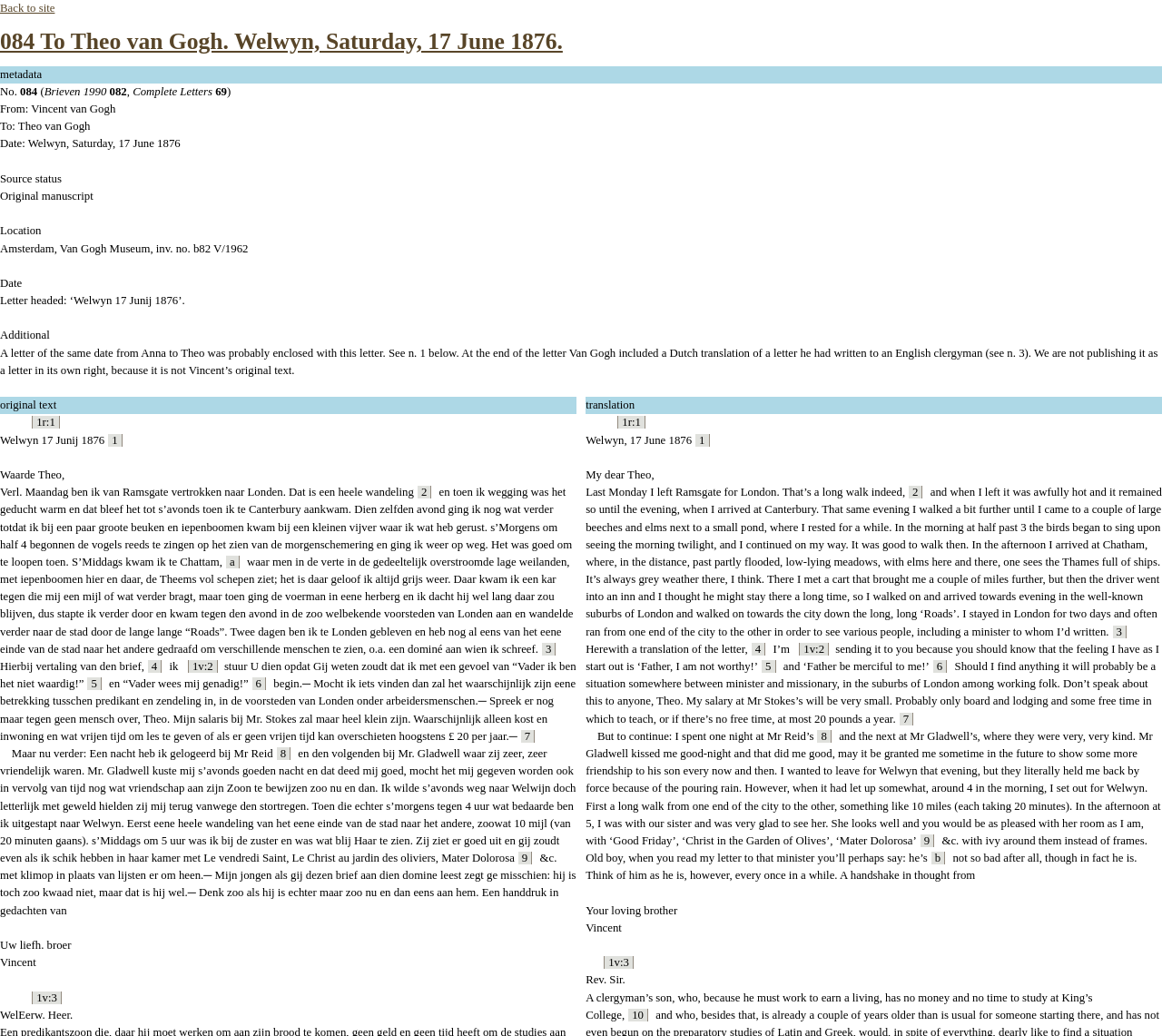What is the title of the artwork mentioned in the letter?
Look at the image and respond with a one-word or short phrase answer.

Le vendredi Saint